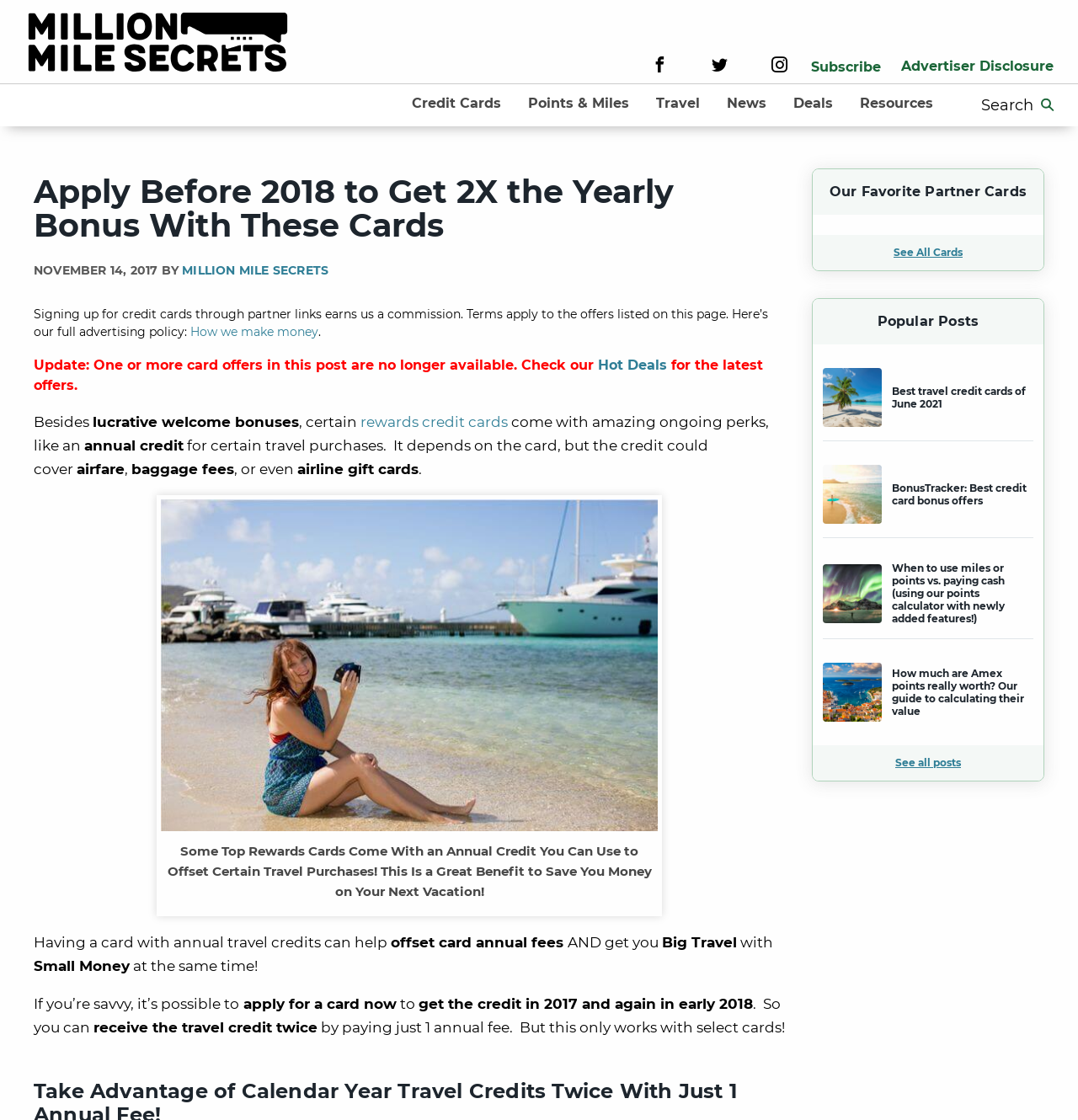Determine the bounding box coordinates for the clickable element required to fulfill the instruction: "Subscribe to the newsletter". Provide the coordinates as four float numbers between 0 and 1, i.e., [left, top, right, bottom].

[0.752, 0.053, 0.817, 0.067]